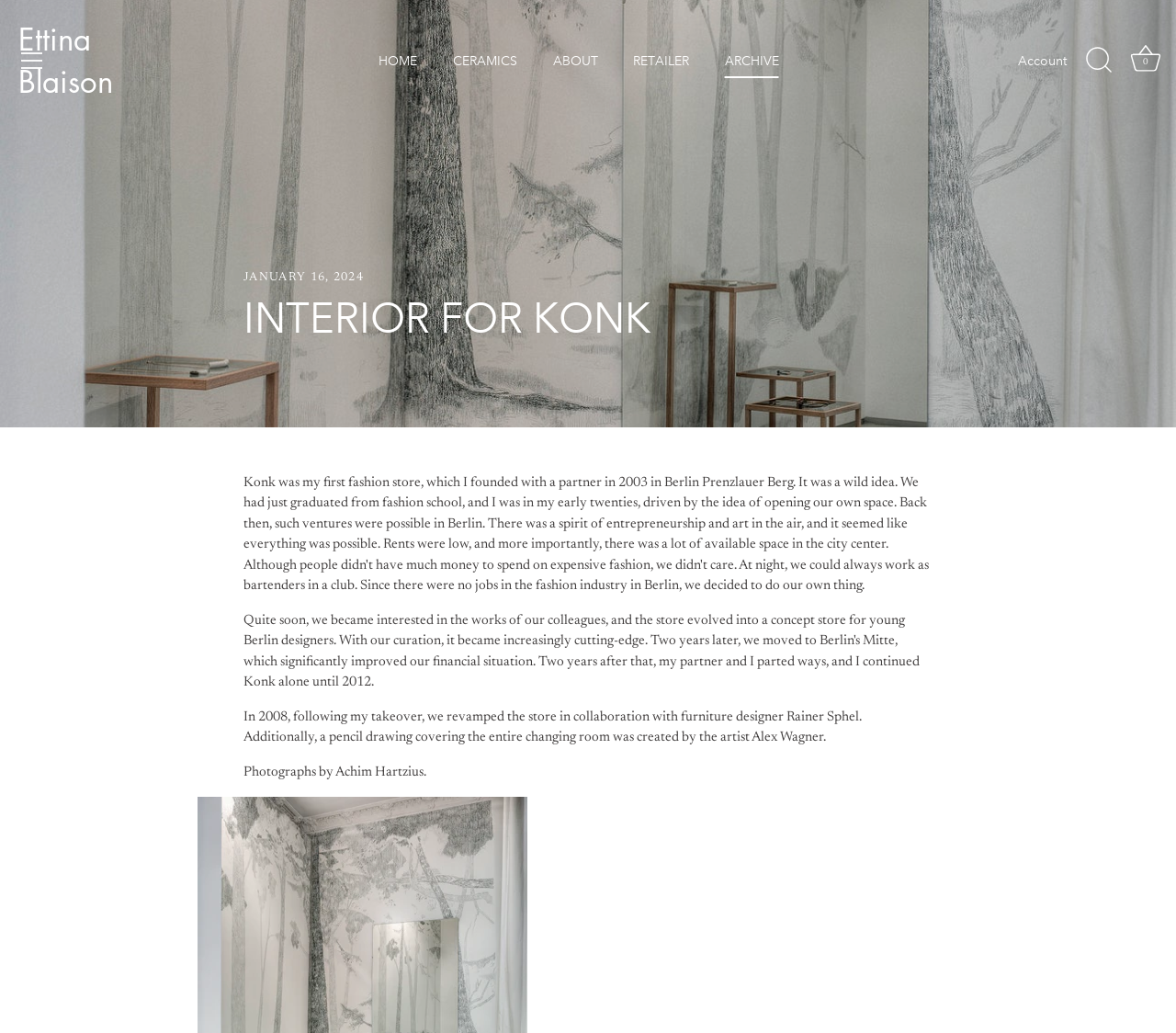Extract the bounding box coordinates for the UI element described by the text: "– Contact us by email". The coordinates should be in the form of [left, top, right, bottom] with values between 0 and 1.

None